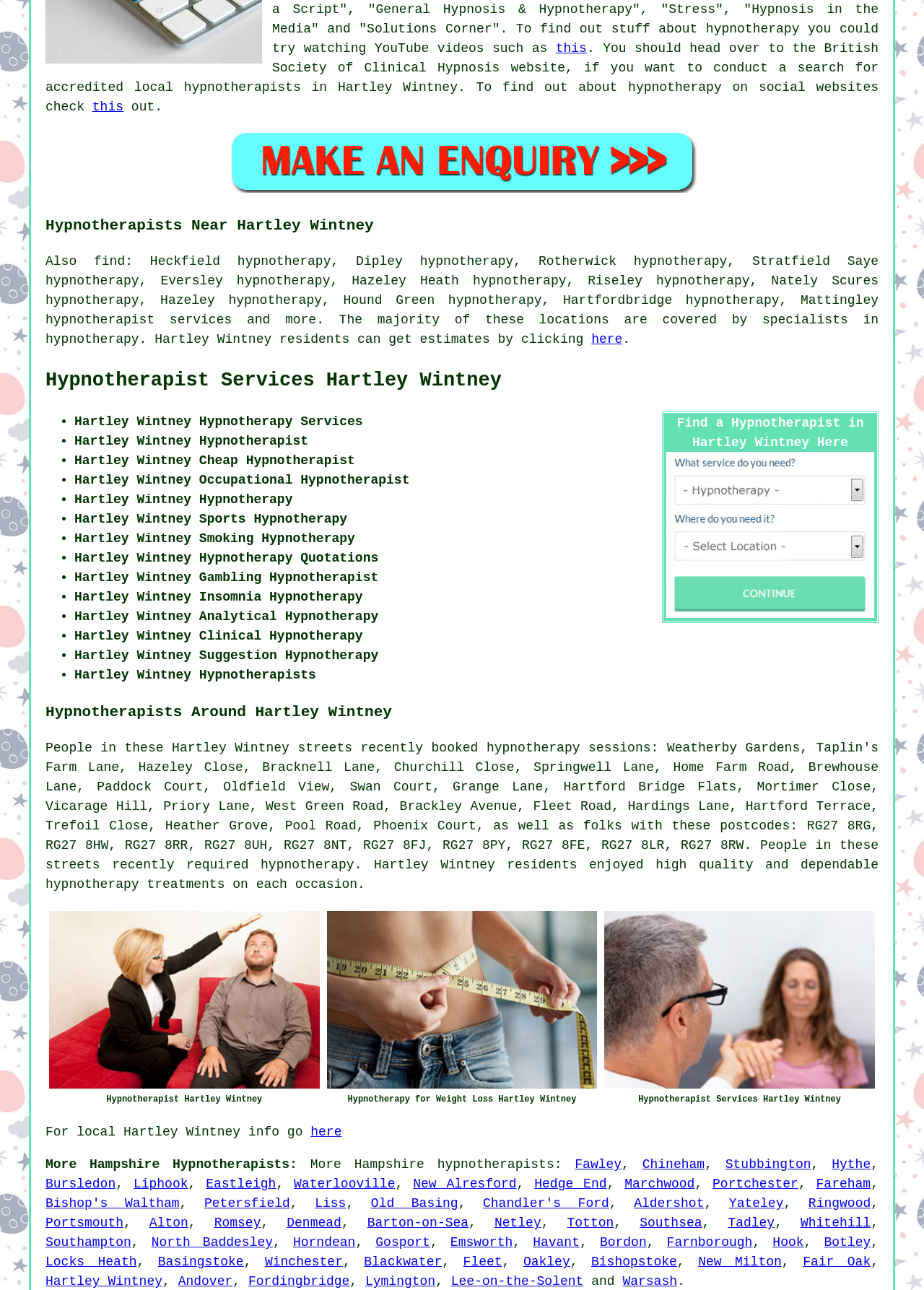Can you provide the bounding box coordinates for the element that should be clicked to implement the instruction: "Book a Hypnotherapy Session in Hartley Wintney Hampshire"?

[0.246, 0.141, 0.754, 0.152]